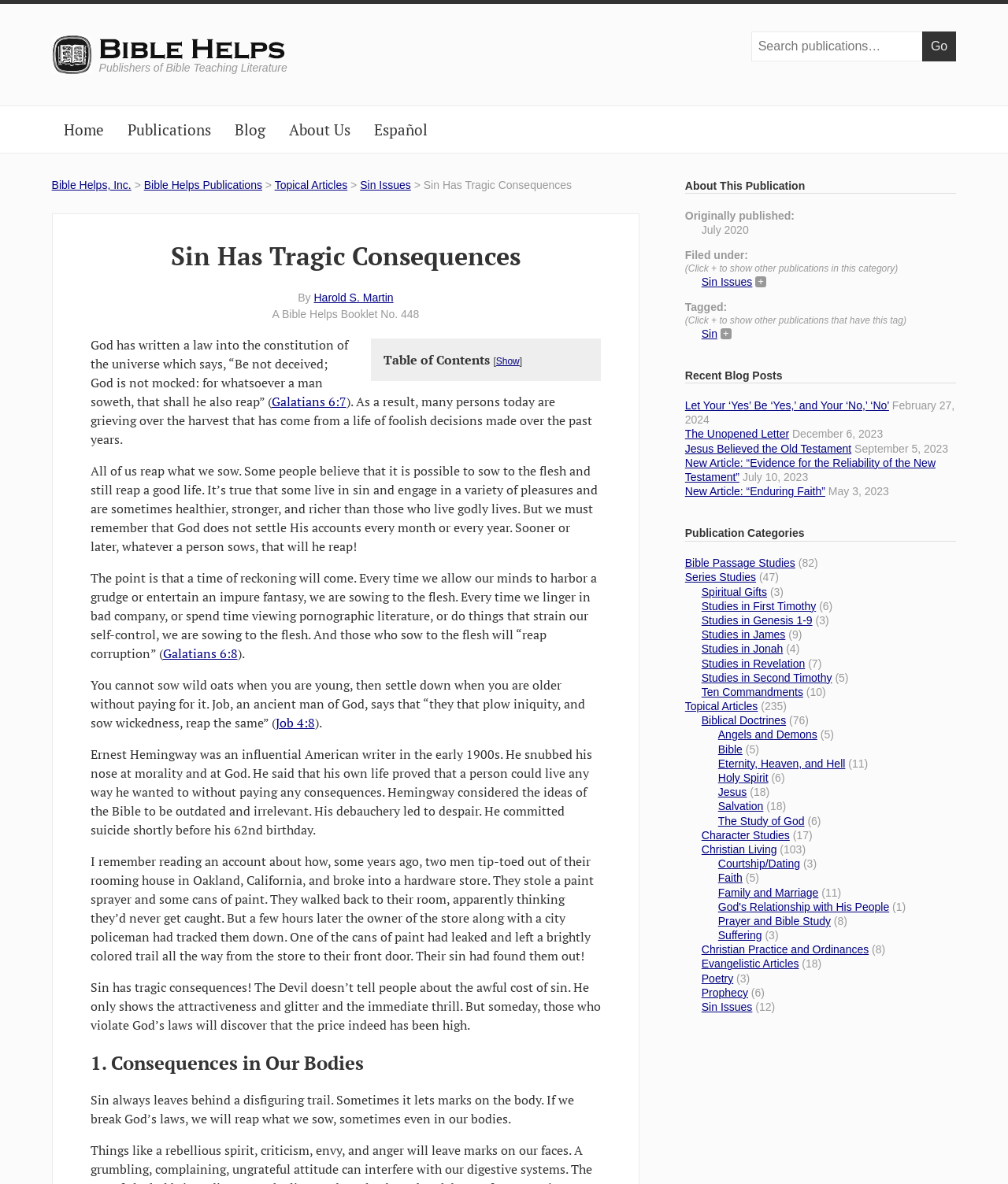Please identify the bounding box coordinates of the element that needs to be clicked to execute the following command: "View the blog post 'Let Your ‘Yes’ Be ‘Yes,’ and Your ‘No,’ ‘No’'". Provide the bounding box using four float numbers between 0 and 1, formatted as [left, top, right, bottom].

[0.68, 0.337, 0.882, 0.348]